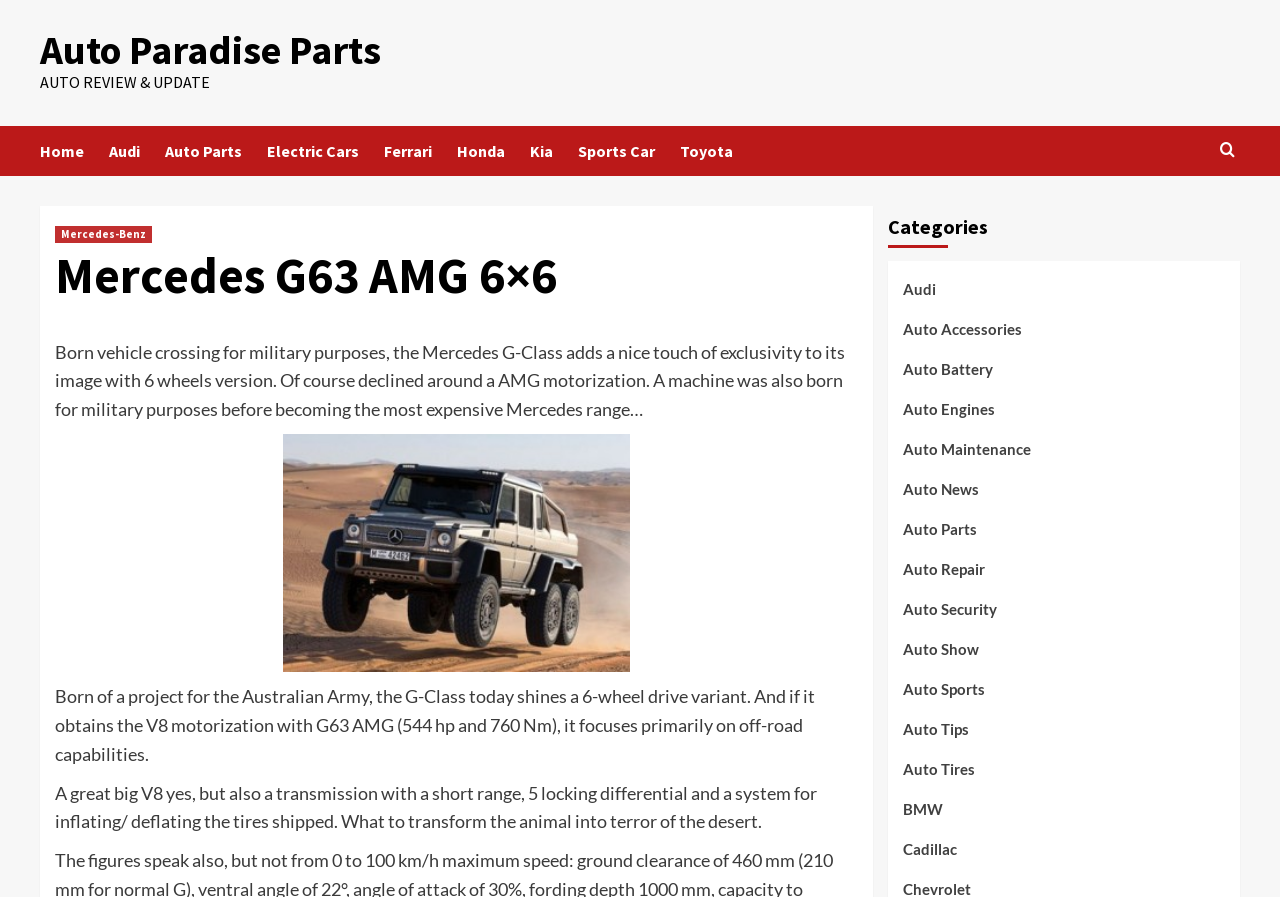What is the purpose of the Mercedes G-Class?
Offer a detailed and full explanation in response to the question.

The purpose of the Mercedes G-Class is for military purposes, as mentioned in the static text element 'Born vehicle crossing for military purposes, the Mercedes G-Class adds a nice touch of exclusivity to its image with 6 wheels version.'